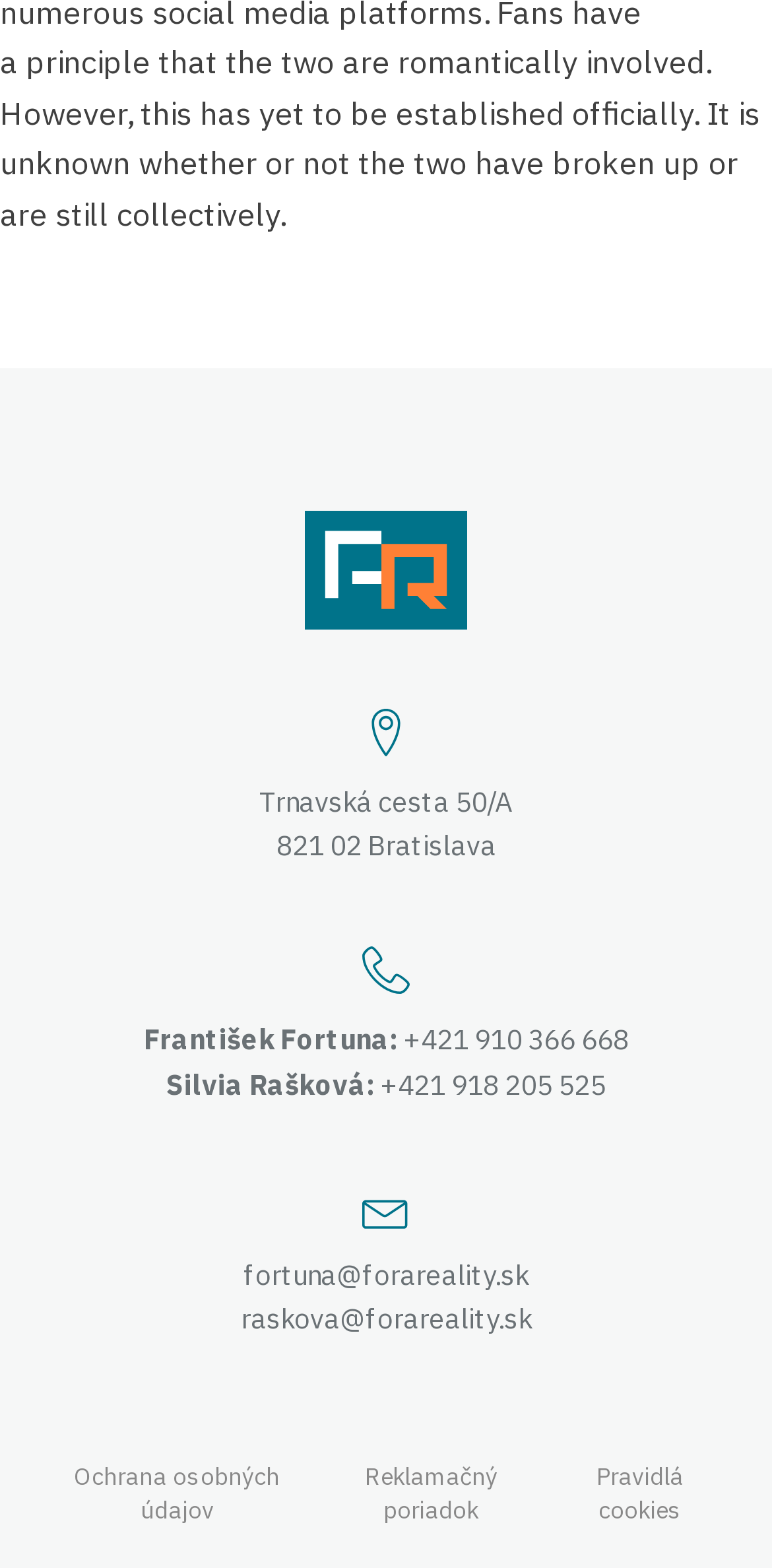How many phone numbers are listed on the webpage?
Please respond to the question thoroughly and include all relevant details.

I counted the number of link elements with phone numbers, which are '+421 910 366 668' and '+421 918 205 525', and found that there are two phone numbers listed on the webpage.